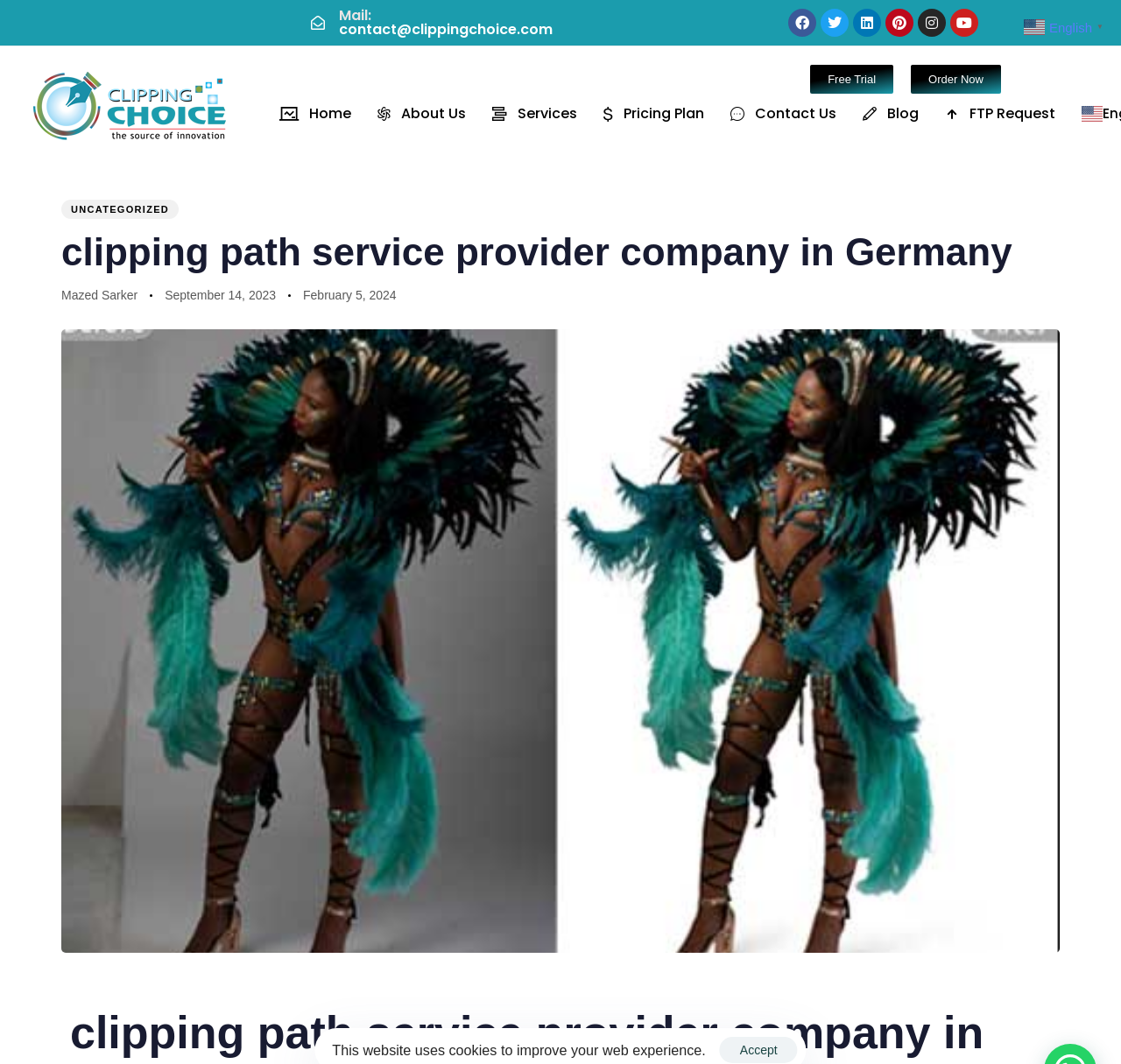Articulate a detailed summary of the webpage's content and design.

The webpage is about a clipping path service provider company based in Germany. At the top, there is a logo of the company, www.clippingpathchoice.com, accompanied by a navigation menu with links to various pages, including Home, About Us, Services, Pricing Plan, Contact Us, Blog, and FTP Request. 

Below the navigation menu, there are social media links to Facebook, Twitter, Linkedin, Pinterest, Instagram, and Youtube. 

On the left side, there is a section with a heading that reads "clipping path service provider company in Germany". This section contains information about a published article, including the author's name, Mazed Sarker, and the publication and last updated dates. 

On the right side, there is a call-to-action section with two buttons, "Free Trial" and "Order Now". 

At the bottom of the page, there is a notification that the website uses cookies to improve the user's web experience, along with an "Accept" button. 

Additionally, there is a language selection option at the top right corner, currently set to "en English", and a mail contact information at the top, "contact@clippingchoice.com".